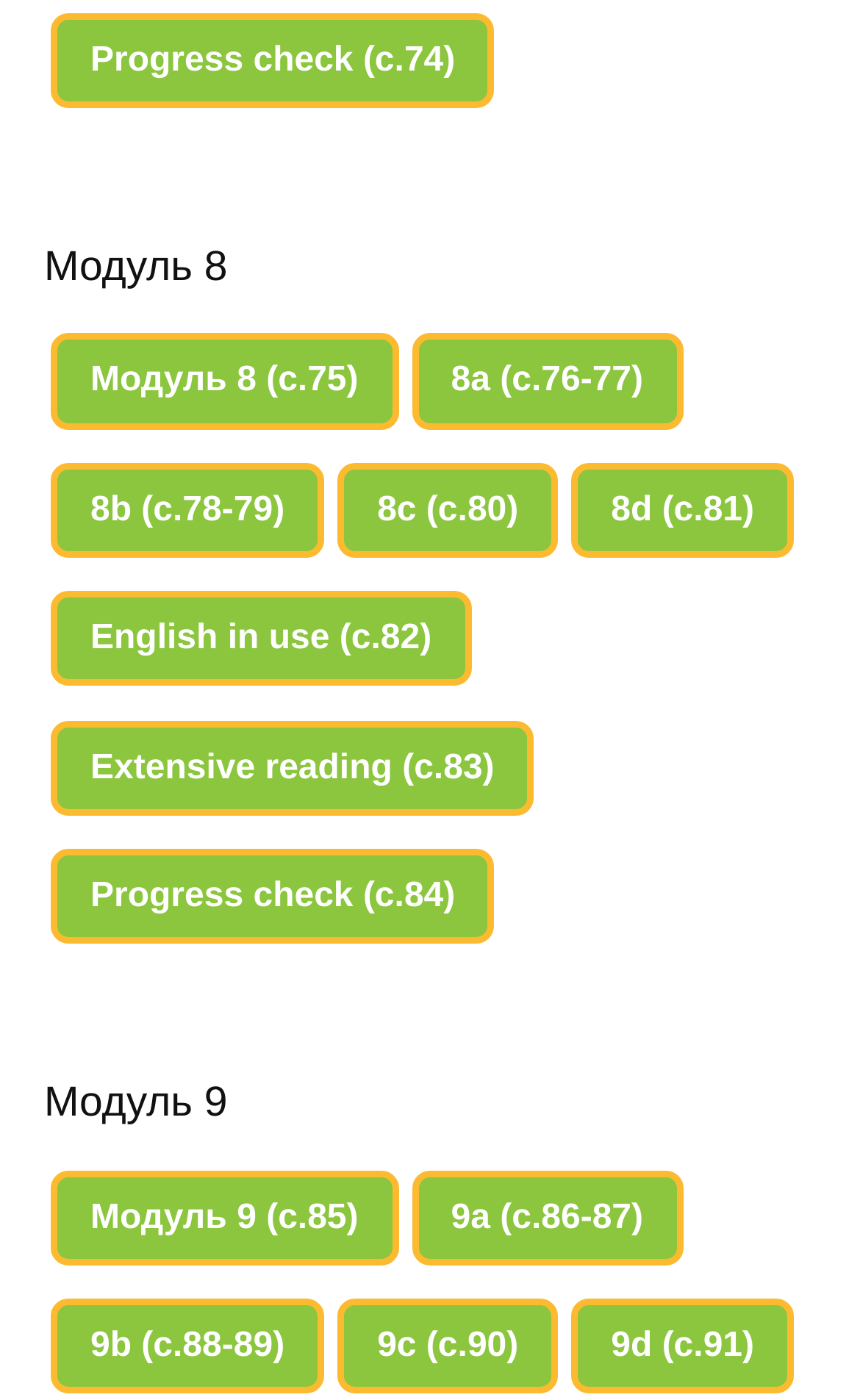Identify the bounding box coordinates of the section that should be clicked to achieve the task described: "Enter Module 9".

[0.059, 0.836, 0.463, 0.904]